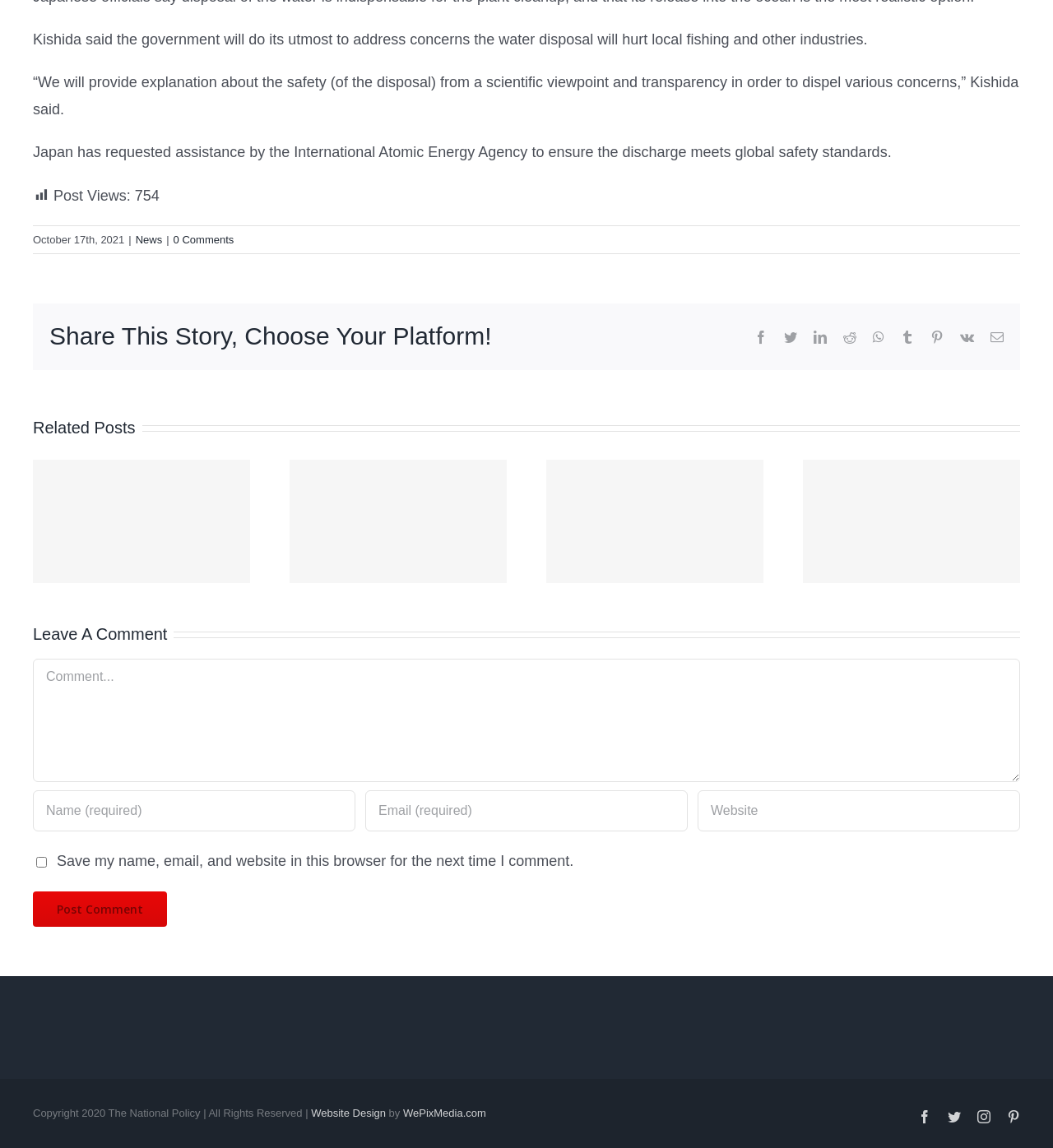Can you look at the image and give a comprehensive answer to the question:
What is the post view count?

I found the post view count by looking at the text 'Post Views:' and its adjacent number '754'.